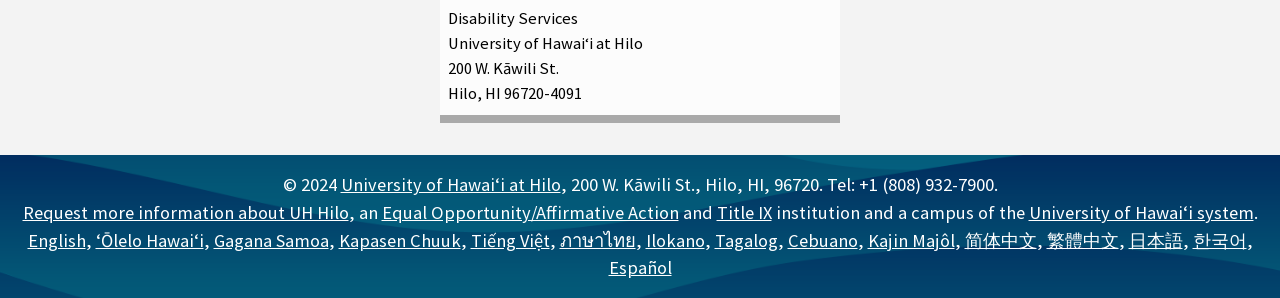Identify the bounding box coordinates for the region of the element that should be clicked to carry out the instruction: "View Title IX information". The bounding box coordinates should be four float numbers between 0 and 1, i.e., [left, top, right, bottom].

[0.56, 0.674, 0.603, 0.751]